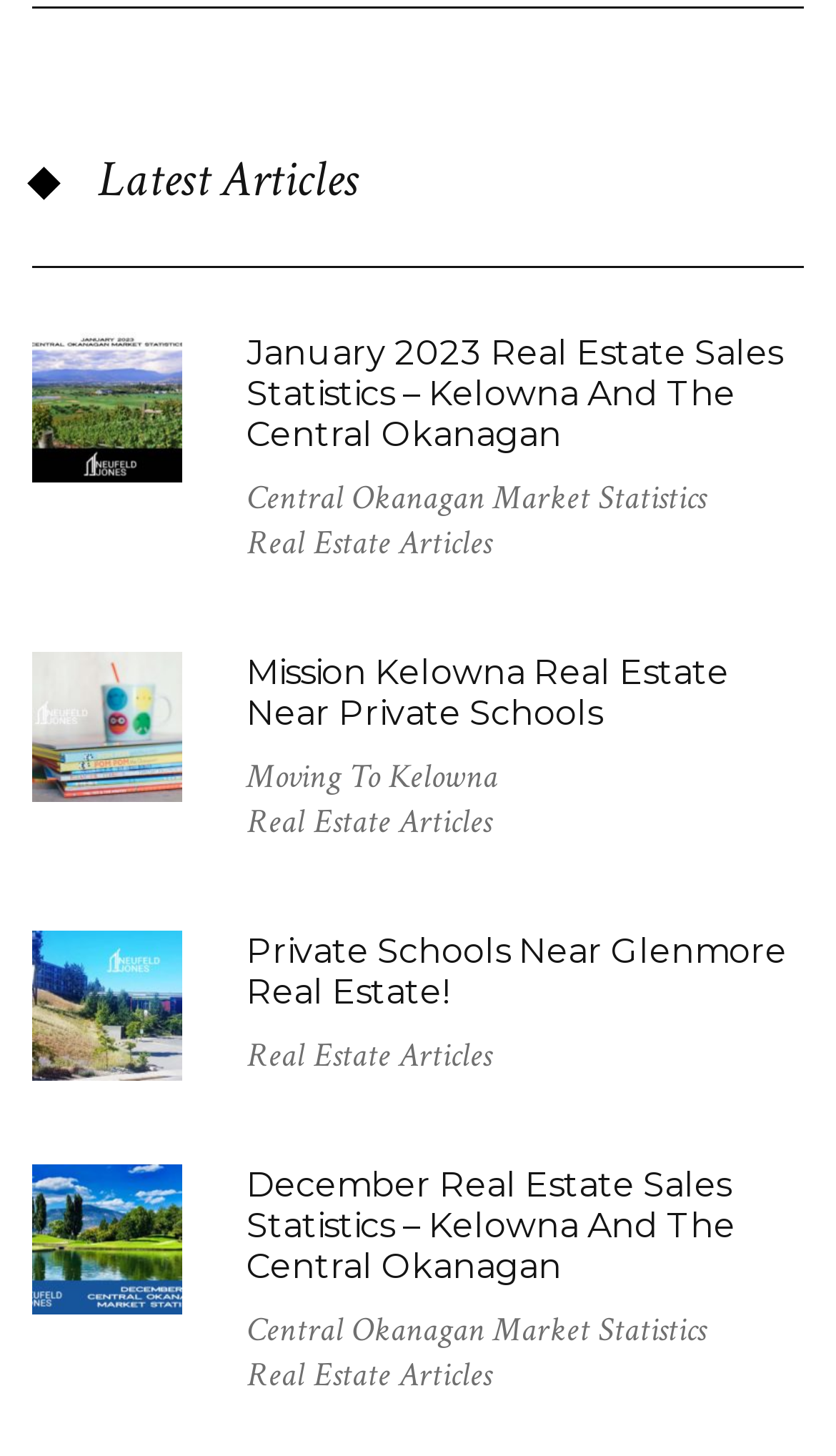Show the bounding box coordinates for the element that needs to be clicked to execute the following instruction: "Browse Central Okanagan market statistics". Provide the coordinates in the form of four float numbers between 0 and 1, i.e., [left, top, right, bottom].

[0.295, 0.898, 0.844, 0.929]